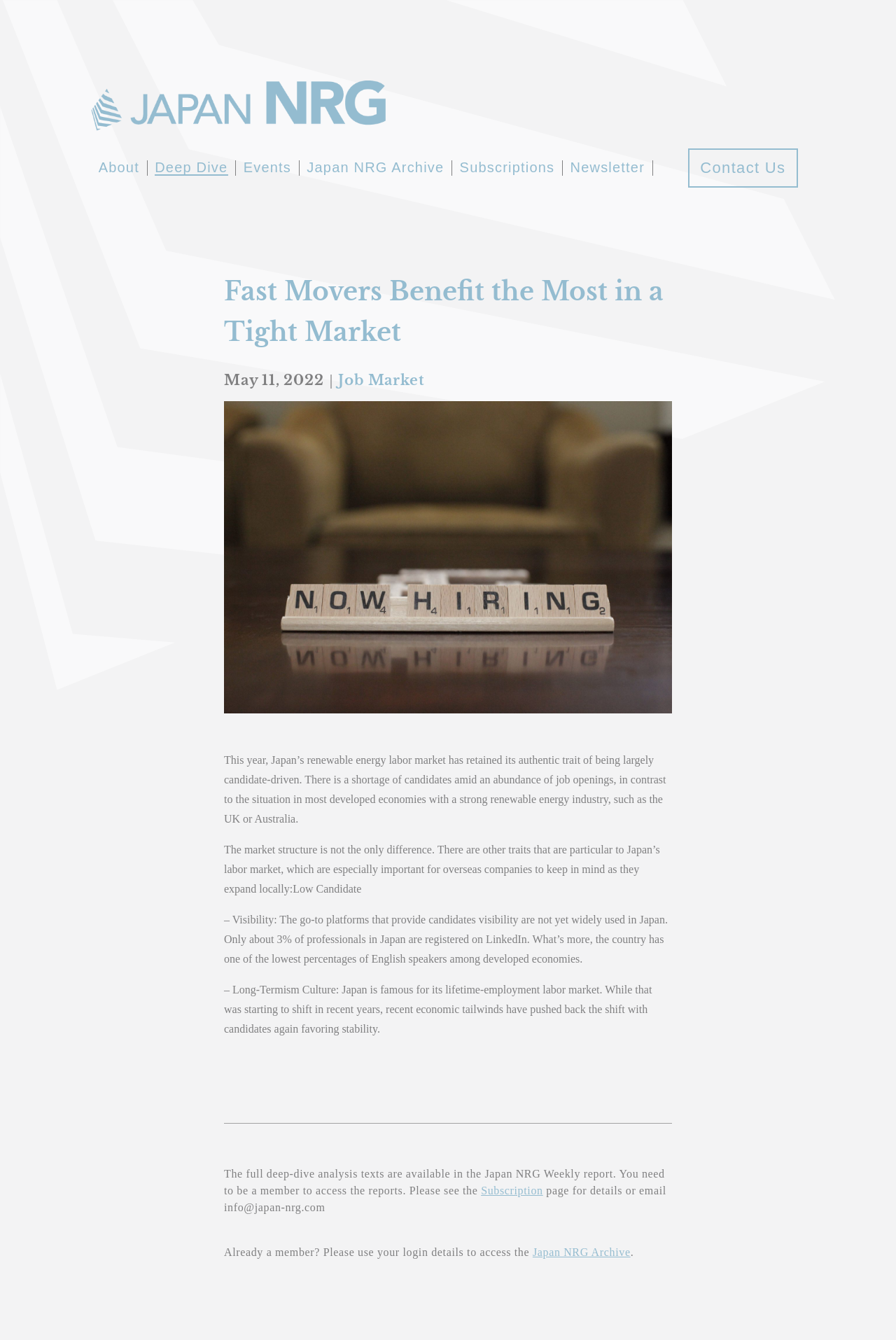Find the bounding box coordinates of the element you need to click on to perform this action: 'Read the Japan NRG Archive'. The coordinates should be represented by four float values between 0 and 1, in the format [left, top, right, bottom].

[0.342, 0.119, 0.496, 0.131]